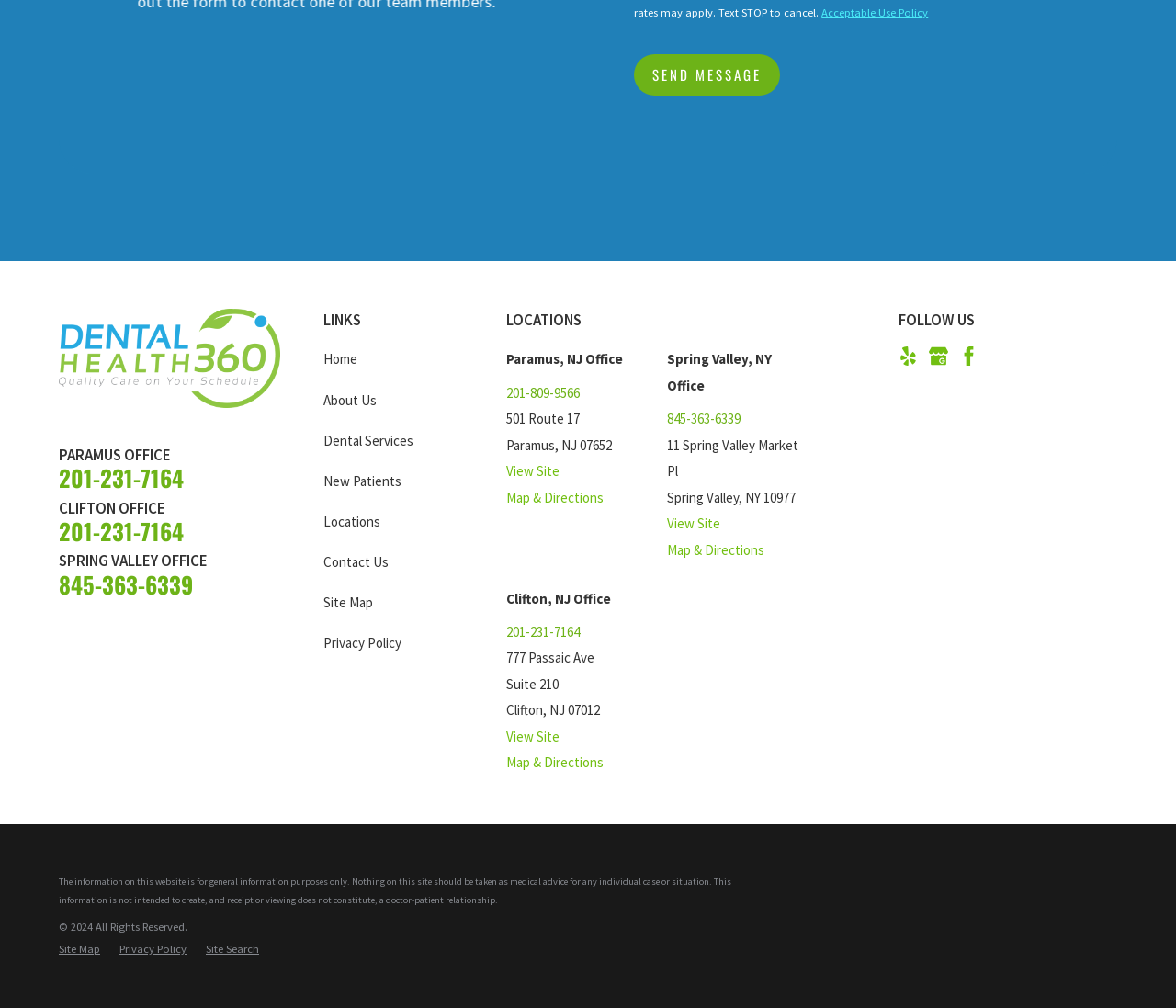Give a one-word or one-phrase response to the question: 
What is the name of the dental office in Paramus, NJ?

Paramus Office